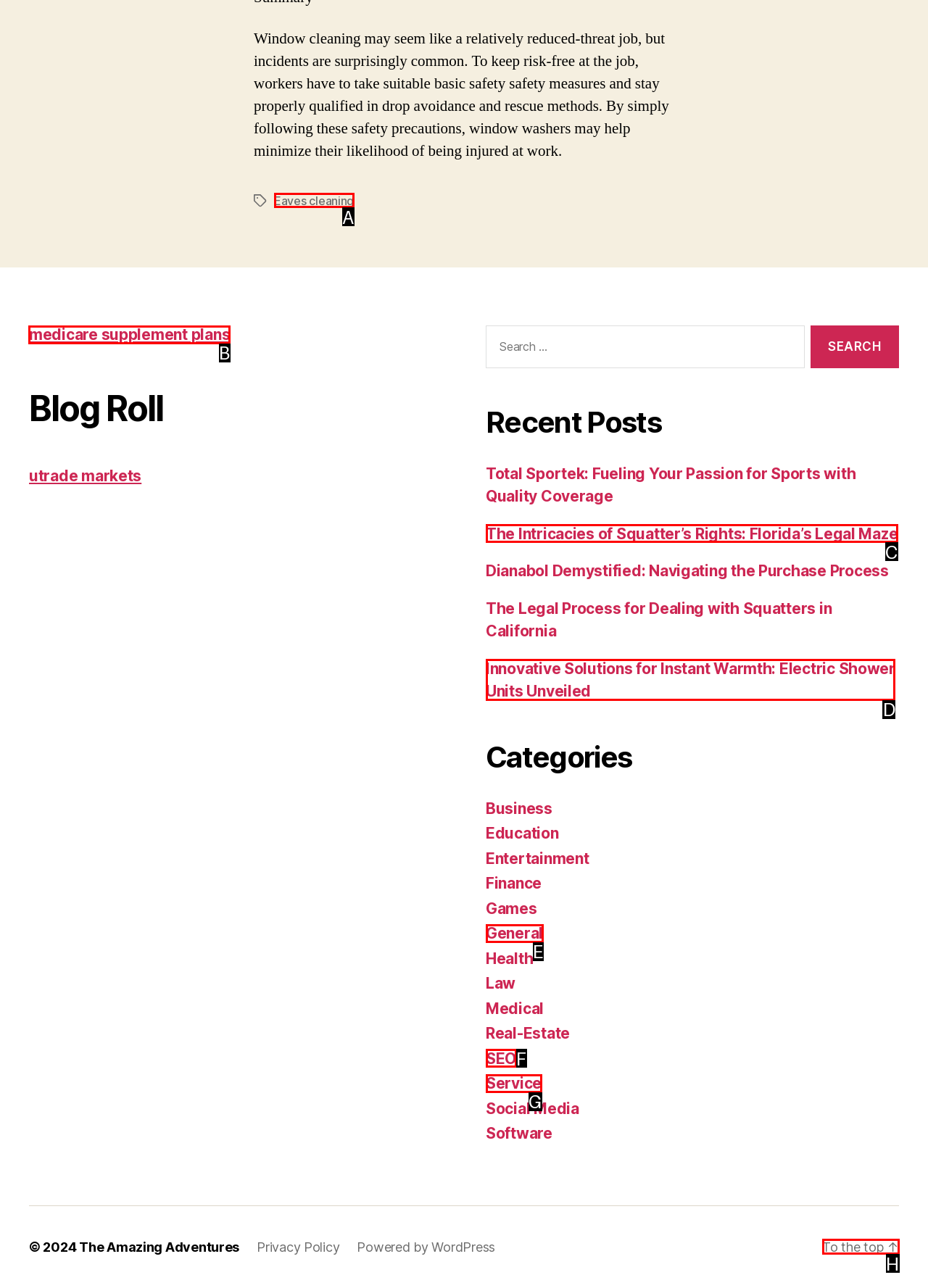Point out the HTML element I should click to achieve the following task: Visit the Medicare supplement plans page Provide the letter of the selected option from the choices.

B